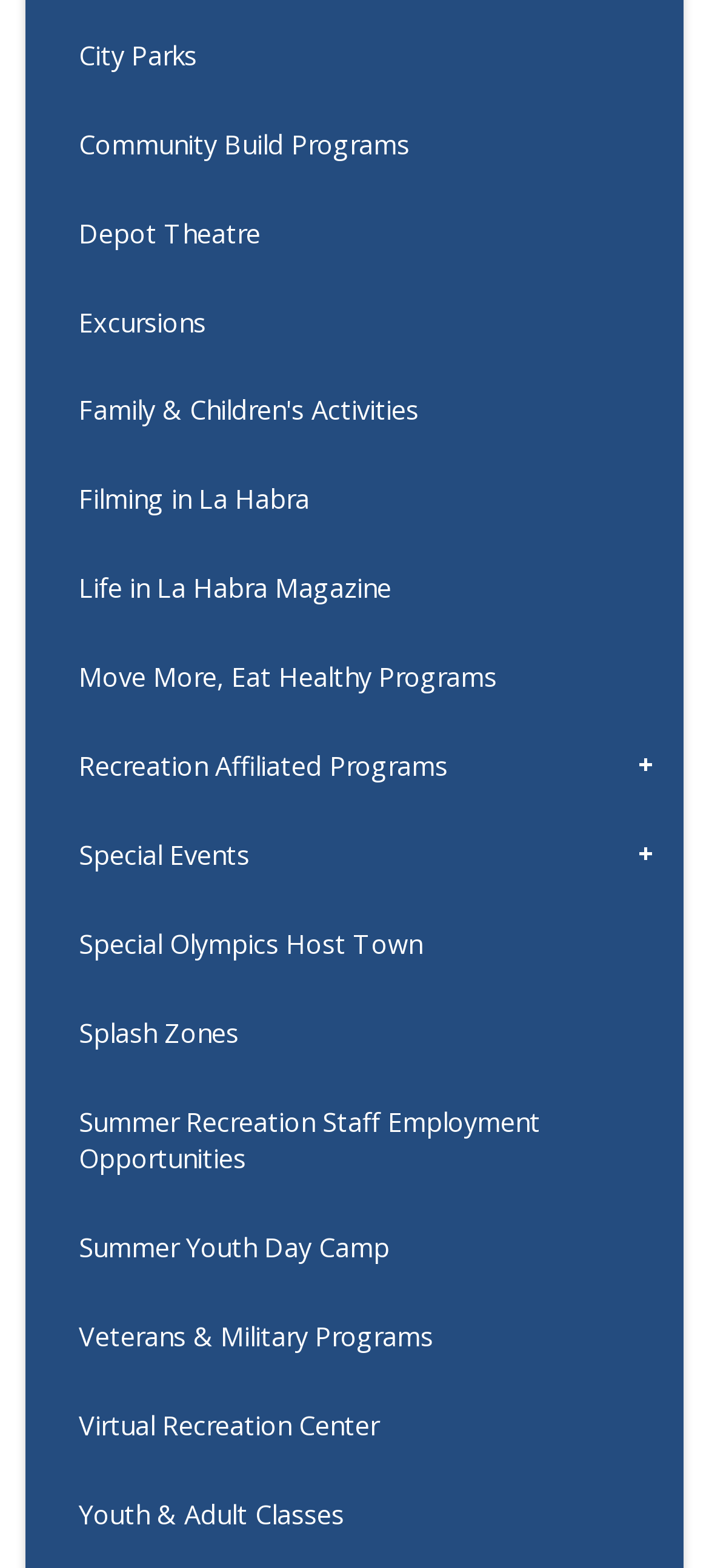Give a short answer to this question using one word or a phrase:
How many menu items are there?

24